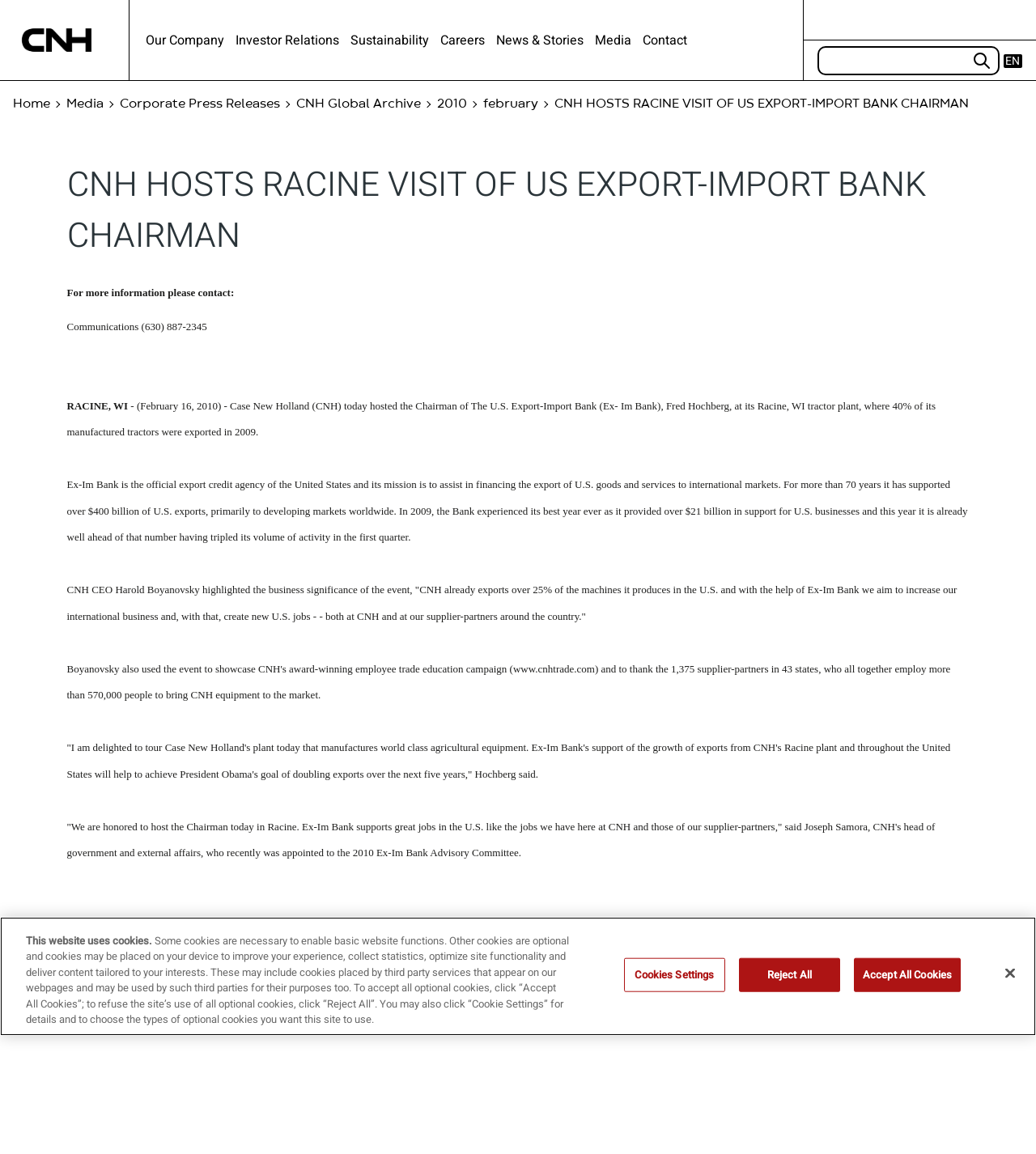Please specify the bounding box coordinates of the clickable region necessary for completing the following instruction: "Click the 'News & Stories' button". The coordinates must consist of four float numbers between 0 and 1, i.e., [left, top, right, bottom].

[0.479, 0.026, 0.563, 0.043]